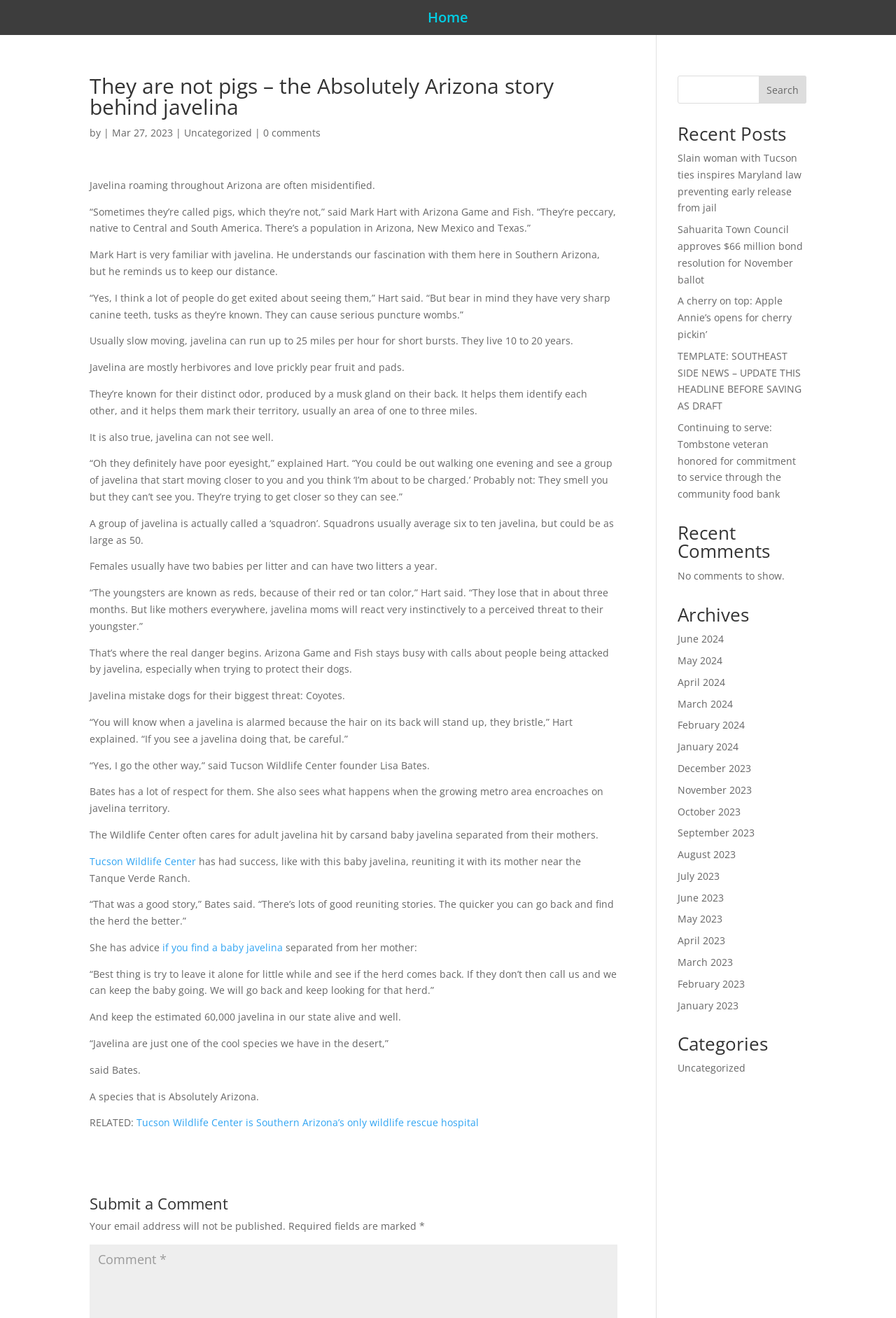Refer to the element description Uncategorized and identify the corresponding bounding box in the screenshot. Format the coordinates as (top-left x, top-left y, bottom-right x, bottom-right y) with values in the range of 0 to 1.

[0.205, 0.096, 0.281, 0.106]